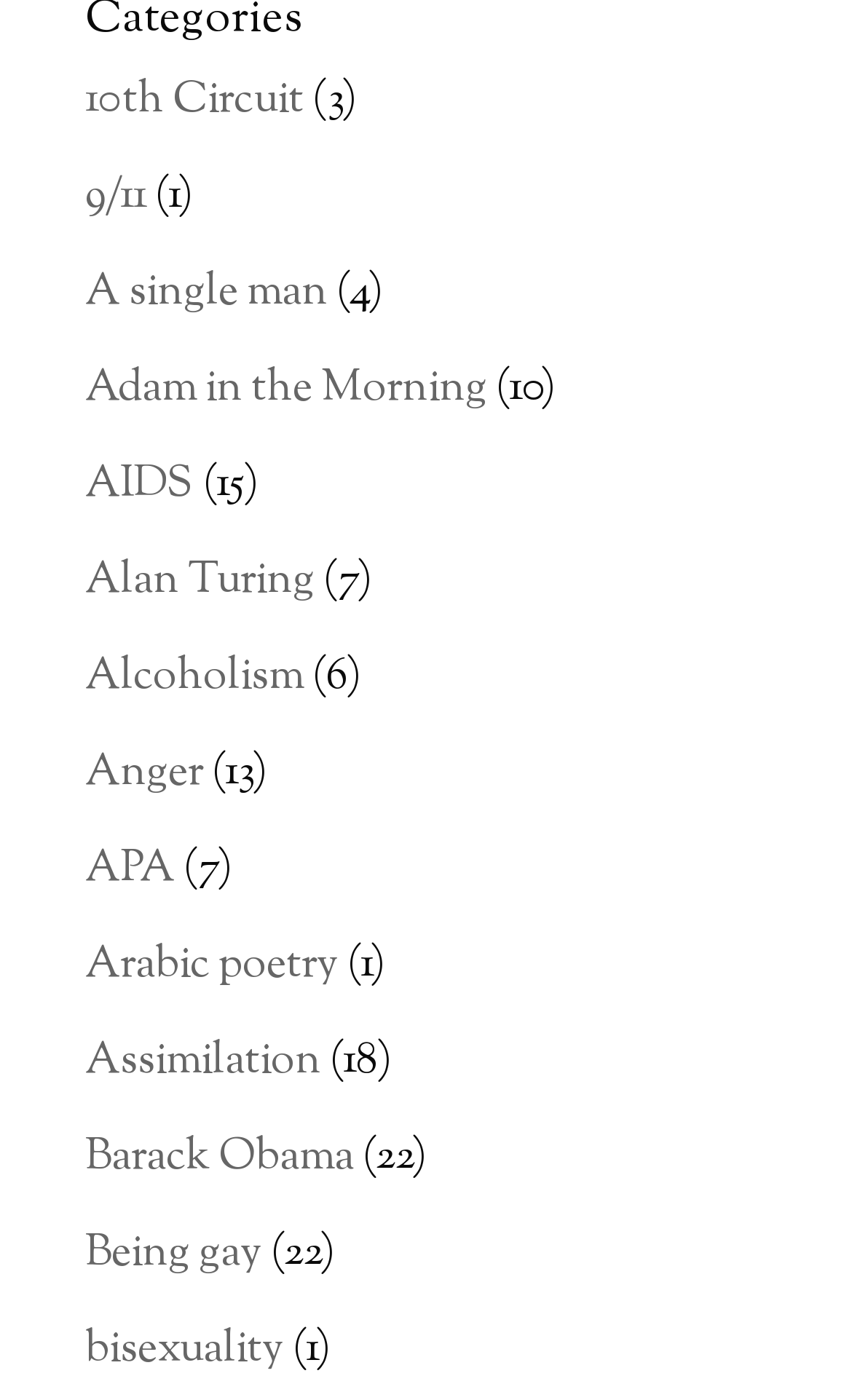Please identify the bounding box coordinates of the element I should click to complete this instruction: 'Click on 10th Circuit'. The coordinates should be given as four float numbers between 0 and 1, like this: [left, top, right, bottom].

[0.1, 0.05, 0.356, 0.095]